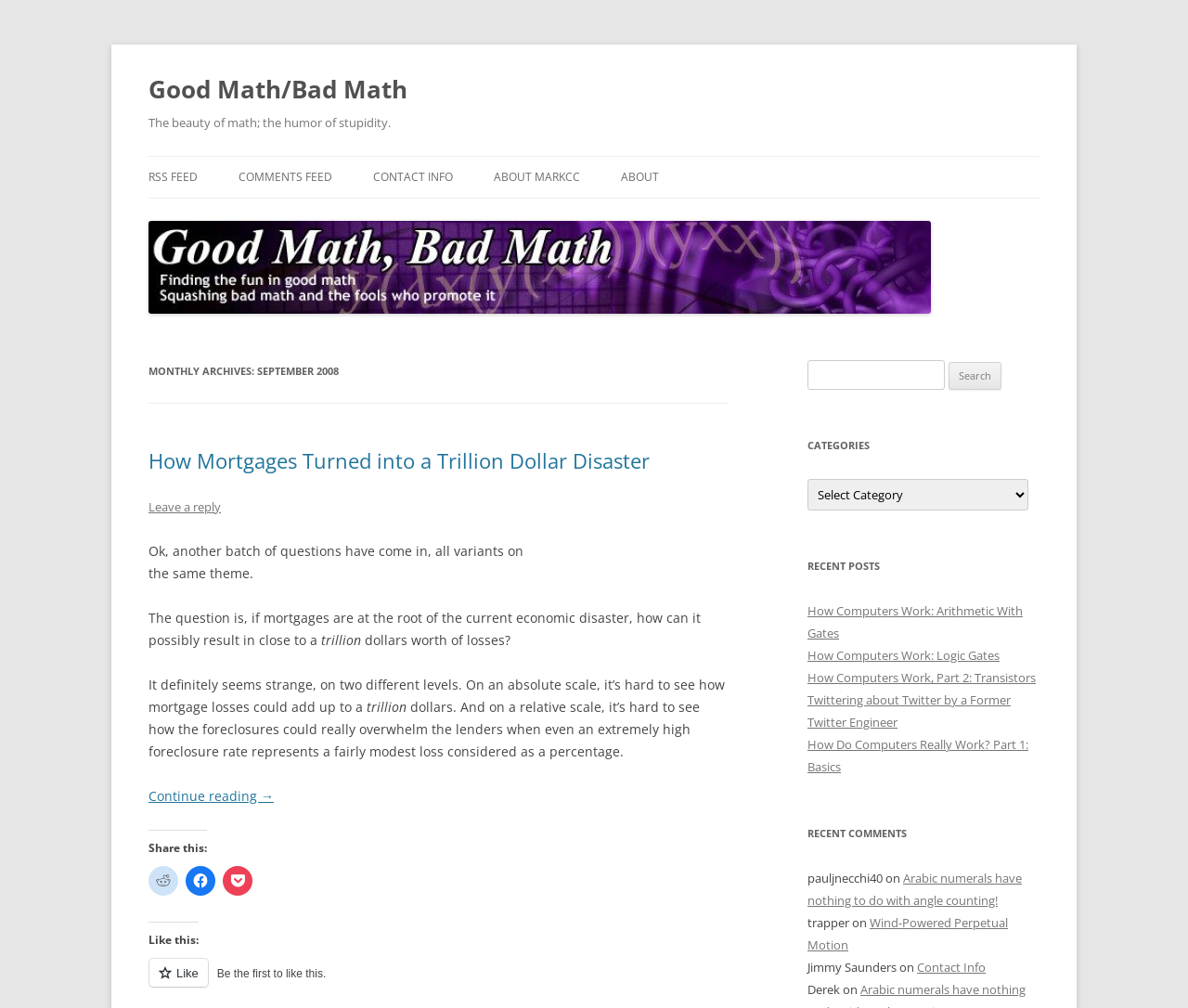What is the topic of the first post?
Please provide a comprehensive and detailed answer to the question.

The first post on the webpage is titled 'How Mortgages Turned into a Trillion Dollar Disaster'. This can be found by looking at the headings and links on the webpage, which indicate that the first post is about mortgages and their impact on the economy.